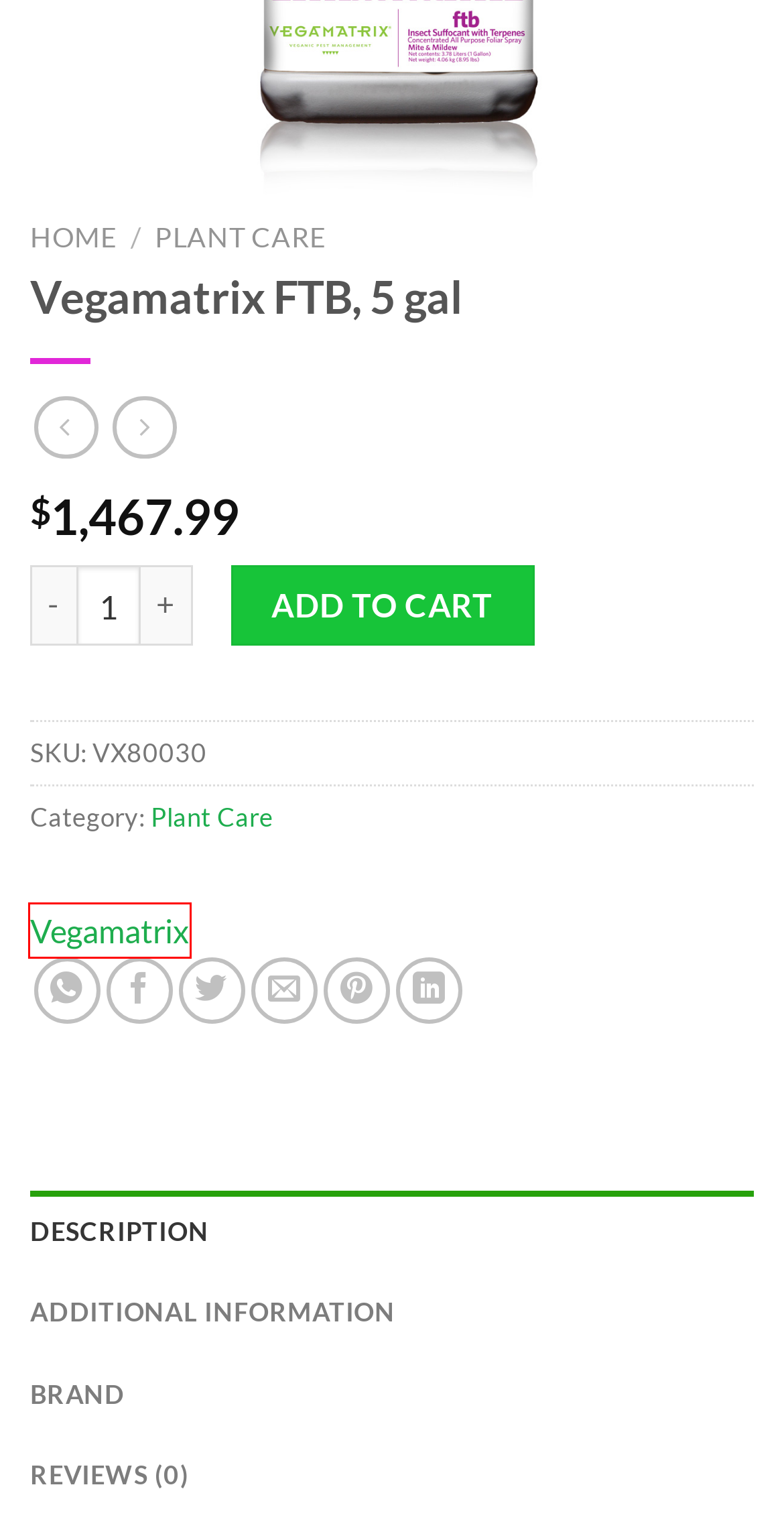Given a webpage screenshot with a red bounding box around a UI element, choose the webpage description that best matches the new webpage after clicking the element within the bounding box. Here are the candidates:
A. Meters & Solutions Archives - Loudbank Garden Supplies And Hydroponics
B. Home - Loudbank Garden Supplies And Hydroponics %
C. Climate Control Archives - Loudbank Garden Supplies And Hydroponics
D. Plant Care Archives - Loudbank Garden Supplies And Hydroponics
E. All Per-Plus Concentrate RTU, 32 oz - Loudbank Garden Supplies And Hydroponics
F. Privacy Policy - Loudbank Garden Supplies And Hydroponics
G. Vegamatrix Archives - Loudbank Garden Supplies And Hydroponics
H. FAQS - Loudbank Garden Supplies And Hydroponics

G